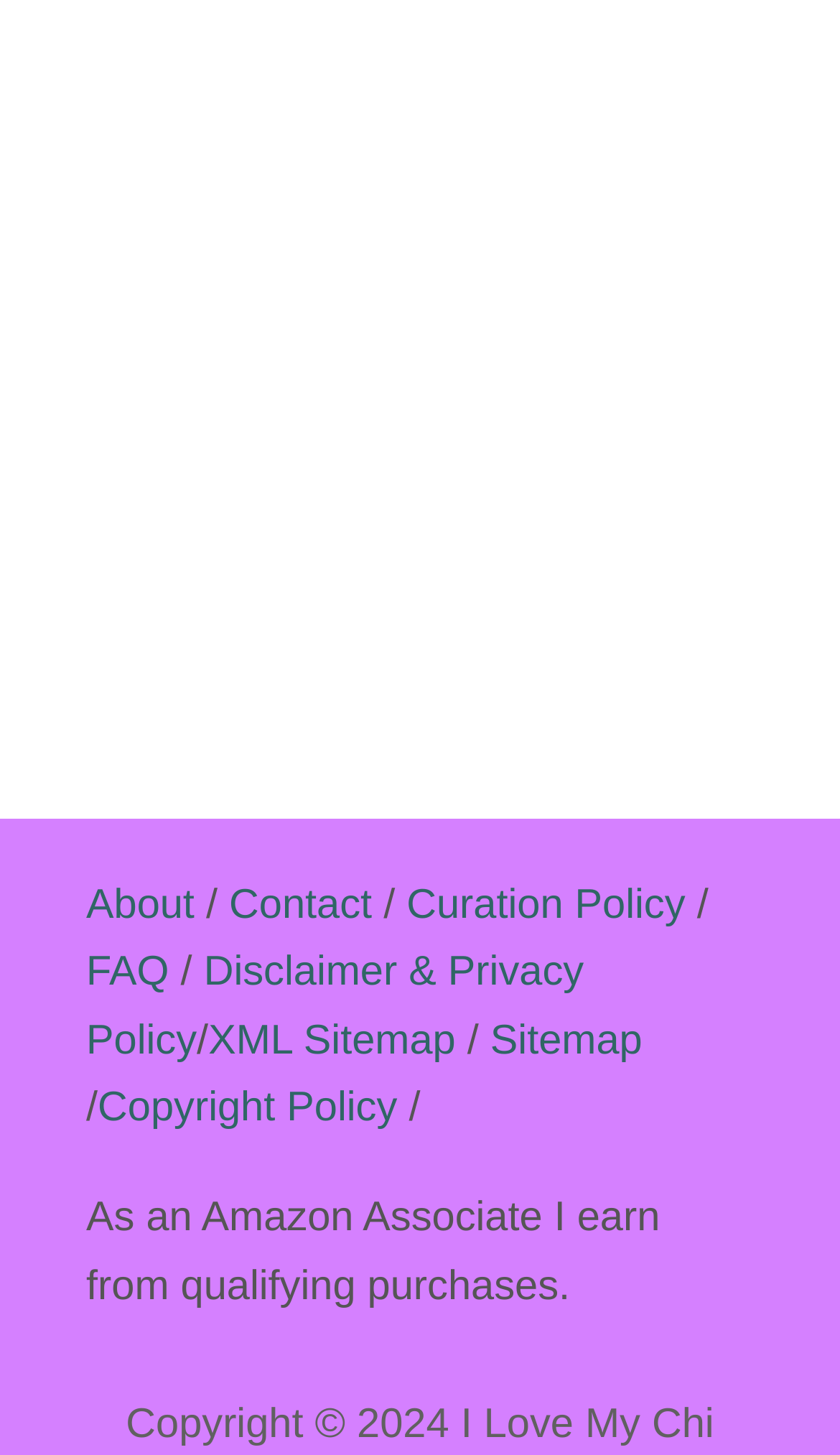Please answer the following question using a single word or phrase: 
What is the last item in the footer?

Copyright Policy